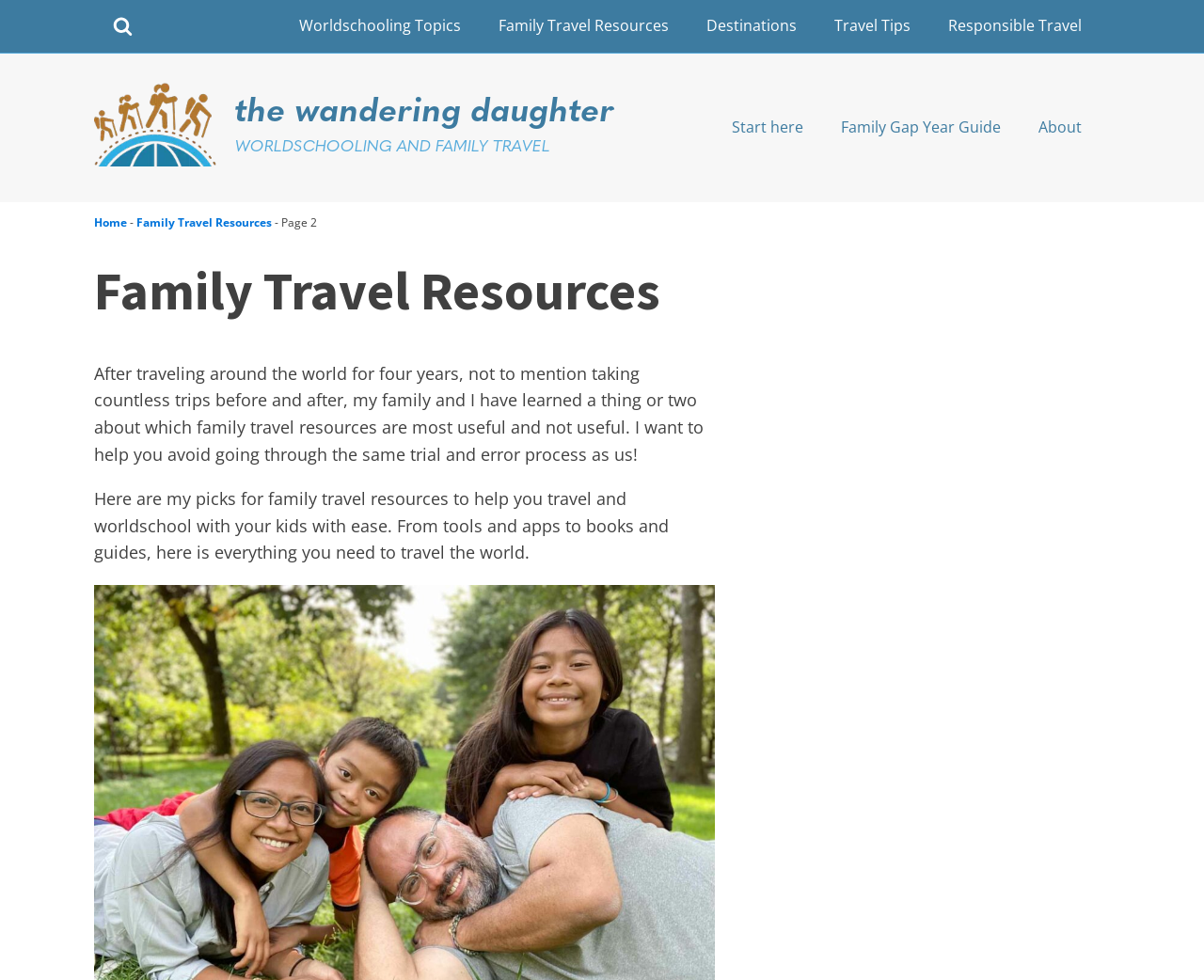Show me the bounding box coordinates of the clickable region to achieve the task as per the instruction: "Click on The Wandering Daughter logo".

[0.078, 0.083, 0.527, 0.177]